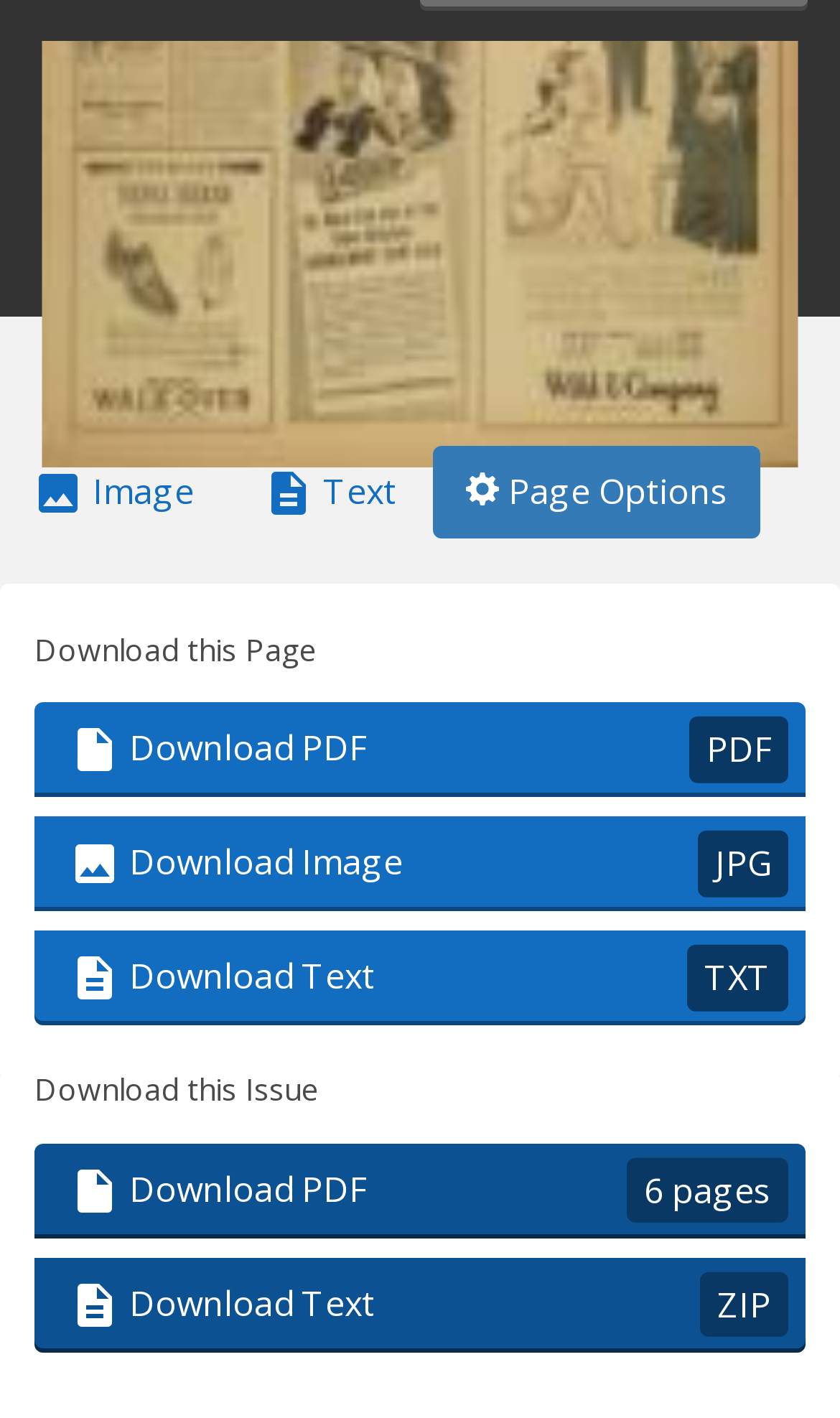Identify the bounding box coordinates for the element you need to click to achieve the following task: "Go to previous month". Provide the bounding box coordinates as four float numbers between 0 and 1, in the form [left, top, right, bottom].

None